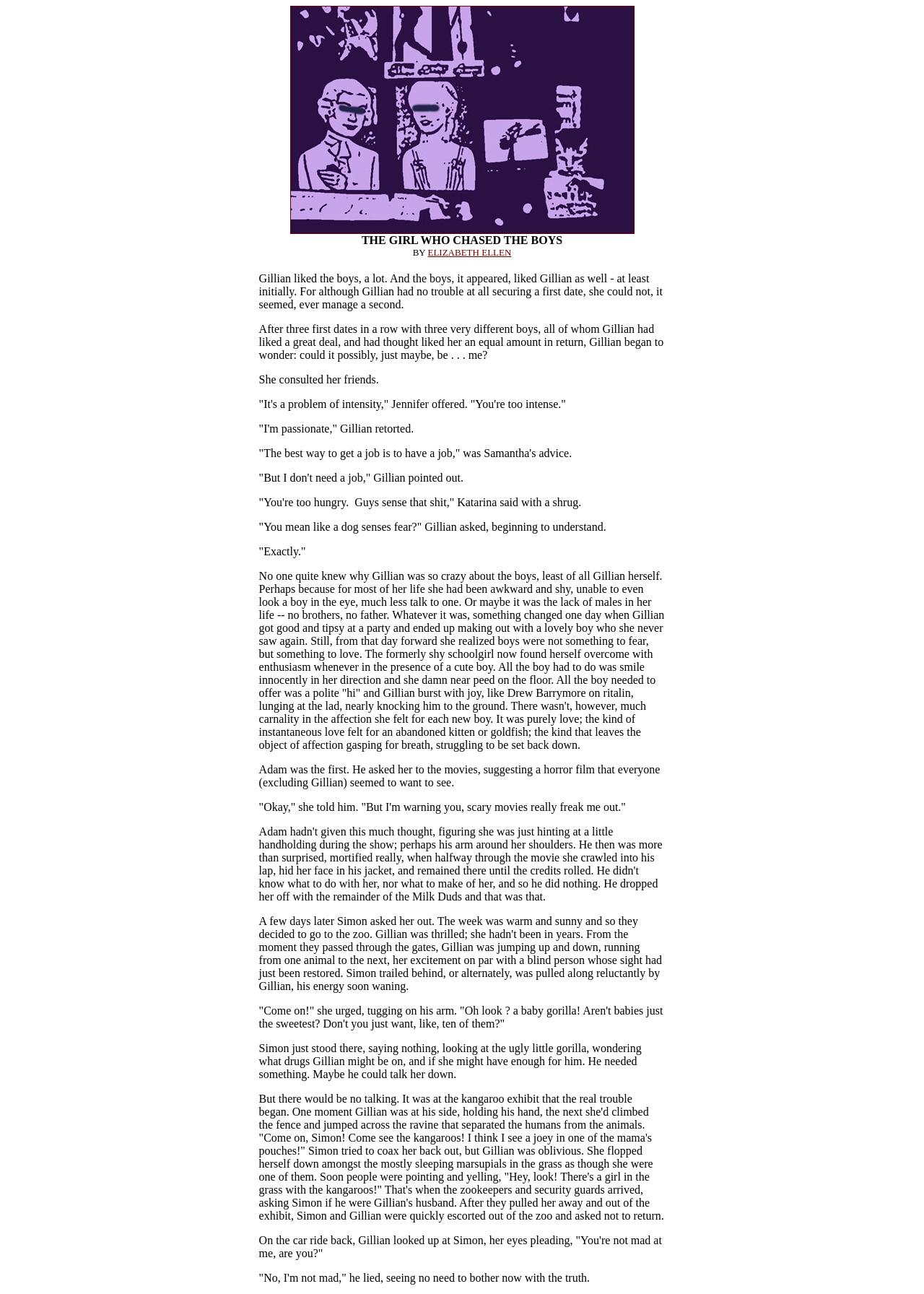Find the bounding box of the web element that fits this description: "ELIZABETH ELLEN".

[0.463, 0.191, 0.553, 0.199]